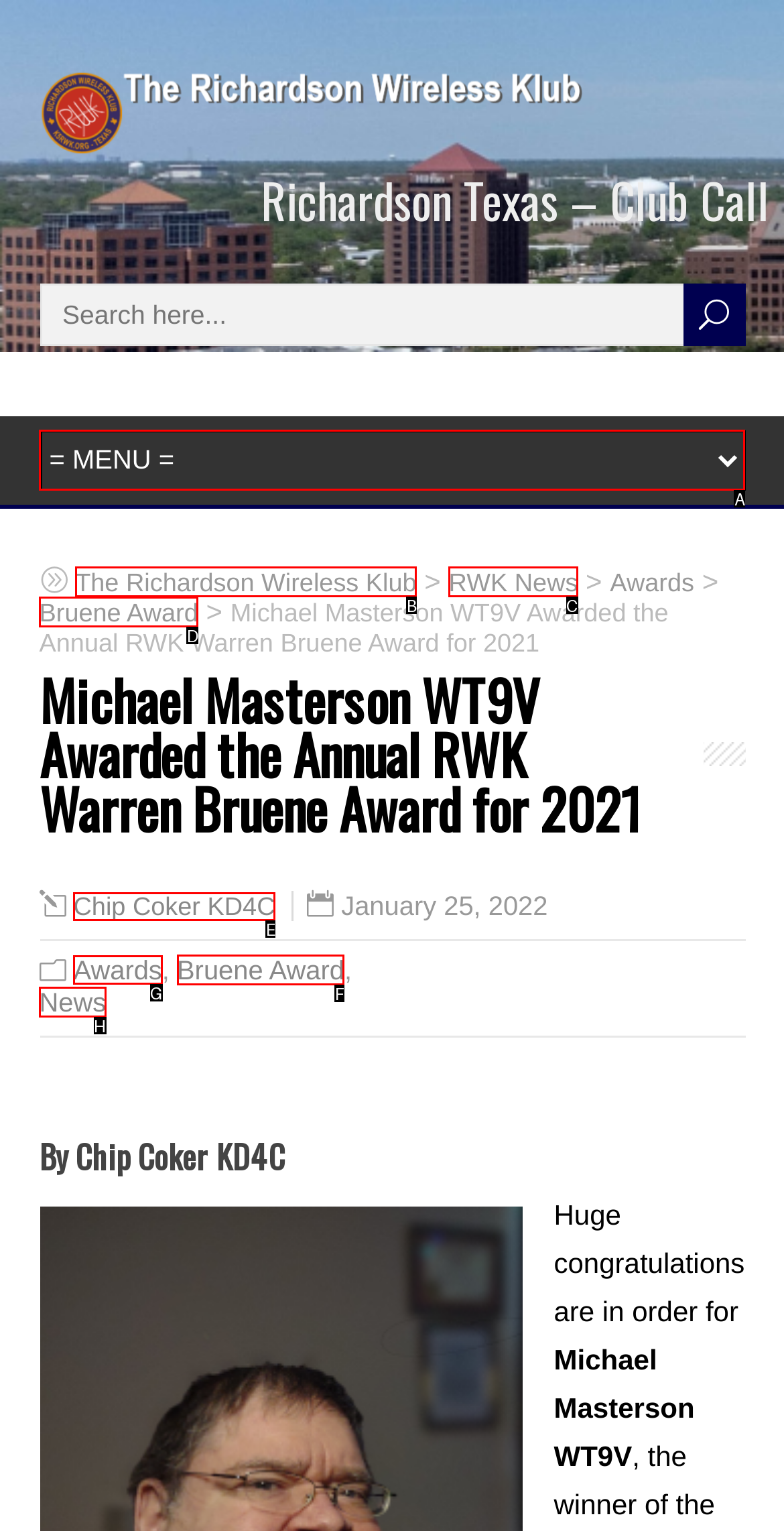For the instruction: Go to Awards, which HTML element should be clicked?
Respond with the letter of the appropriate option from the choices given.

G